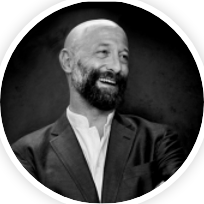Based on what you see in the screenshot, provide a thorough answer to this question: What is Chris Traub's role?

According to the image, Chris Traub is the Founder & Curator of Vortex, and also the Co-Founder of COmastermind.com, where he is known for his impactful contributions to global leadership and community building.